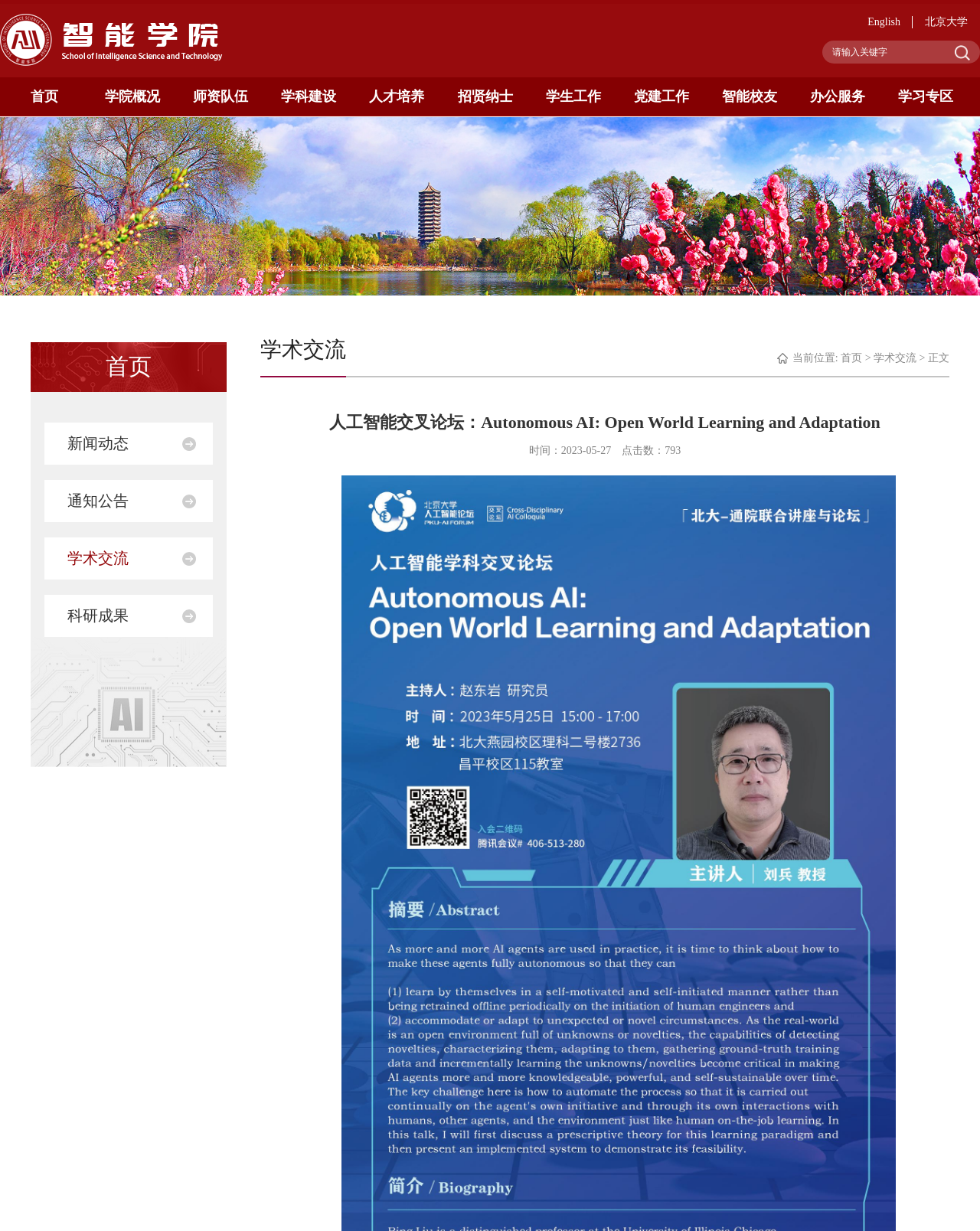Please answer the following question as detailed as possible based on the image: 
What is the function of the button on the top-right corner?

I found the answer by looking at the top-right corner of the webpage, where there is a textbox and a button. The button is labeled as 'Submit', which suggests that it is used to submit the input in the textbox.